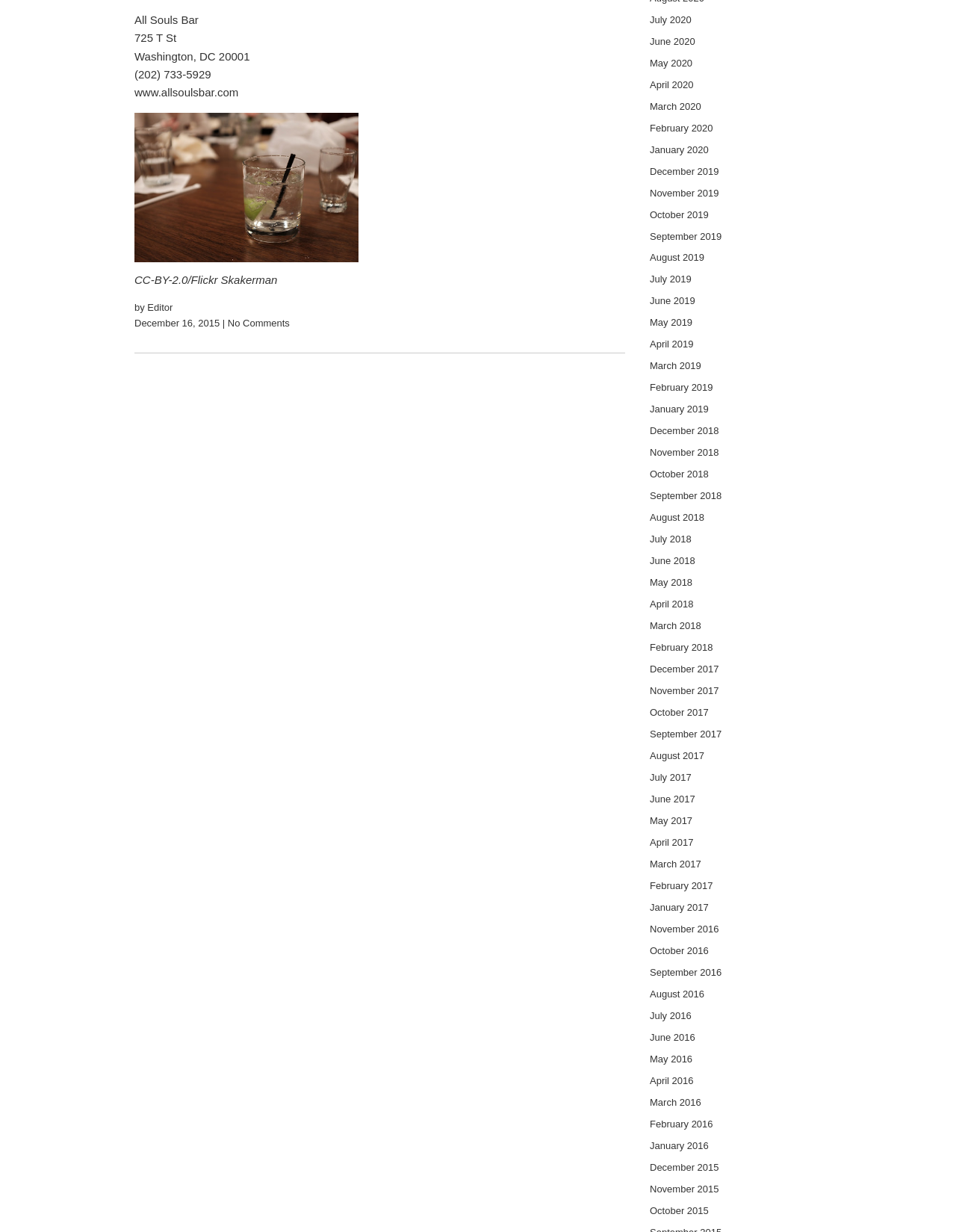Use the details in the image to answer the question thoroughly: 
What is the website of All Souls Bar?

I found the website by looking at the link element at the top of the webpage, which provides the website URL 'www.allsoulsbar.com'.